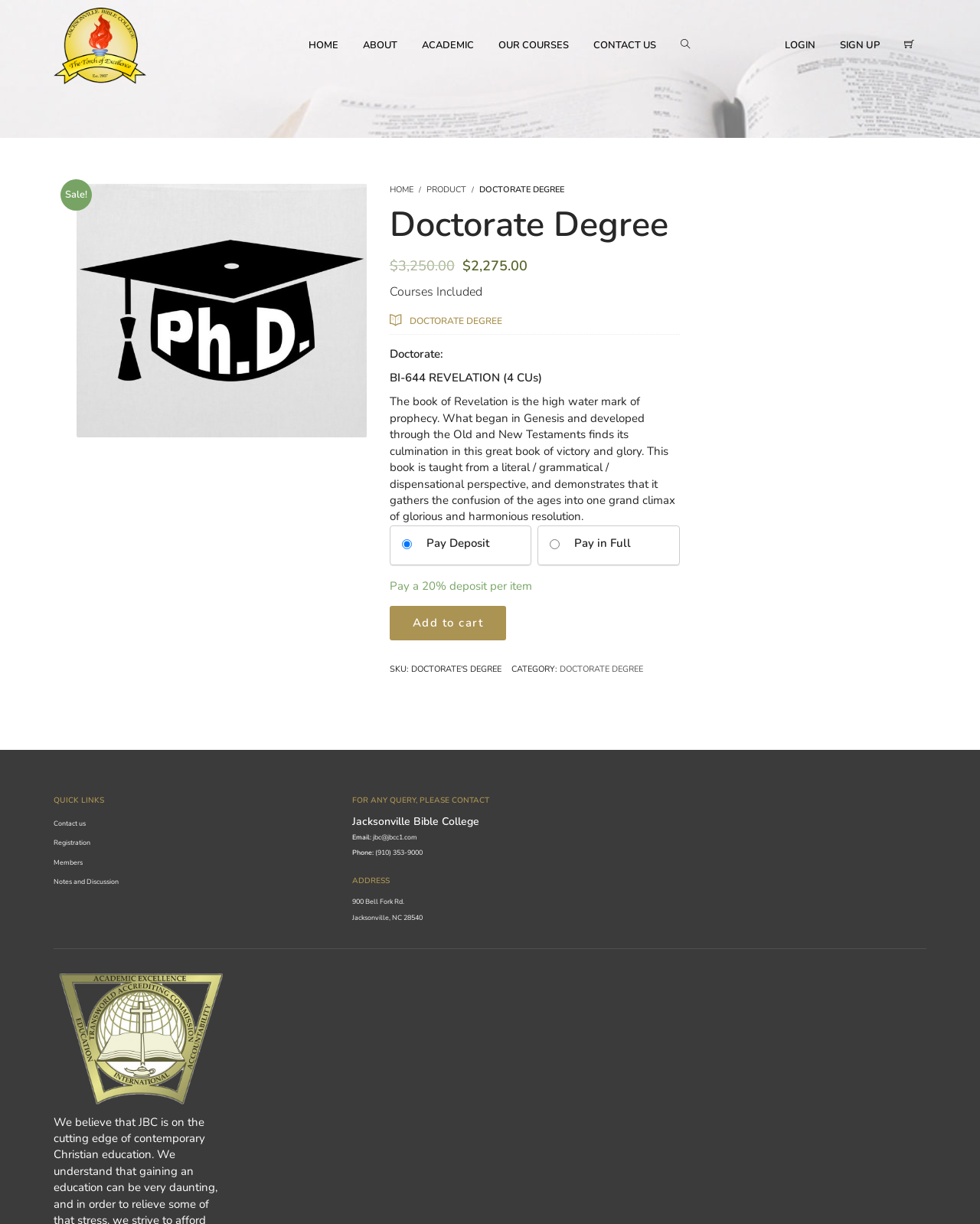Identify the bounding box coordinates of the area you need to click to perform the following instruction: "Click on the 'DOCTORATE DEGREE' link".

[0.489, 0.15, 0.576, 0.16]